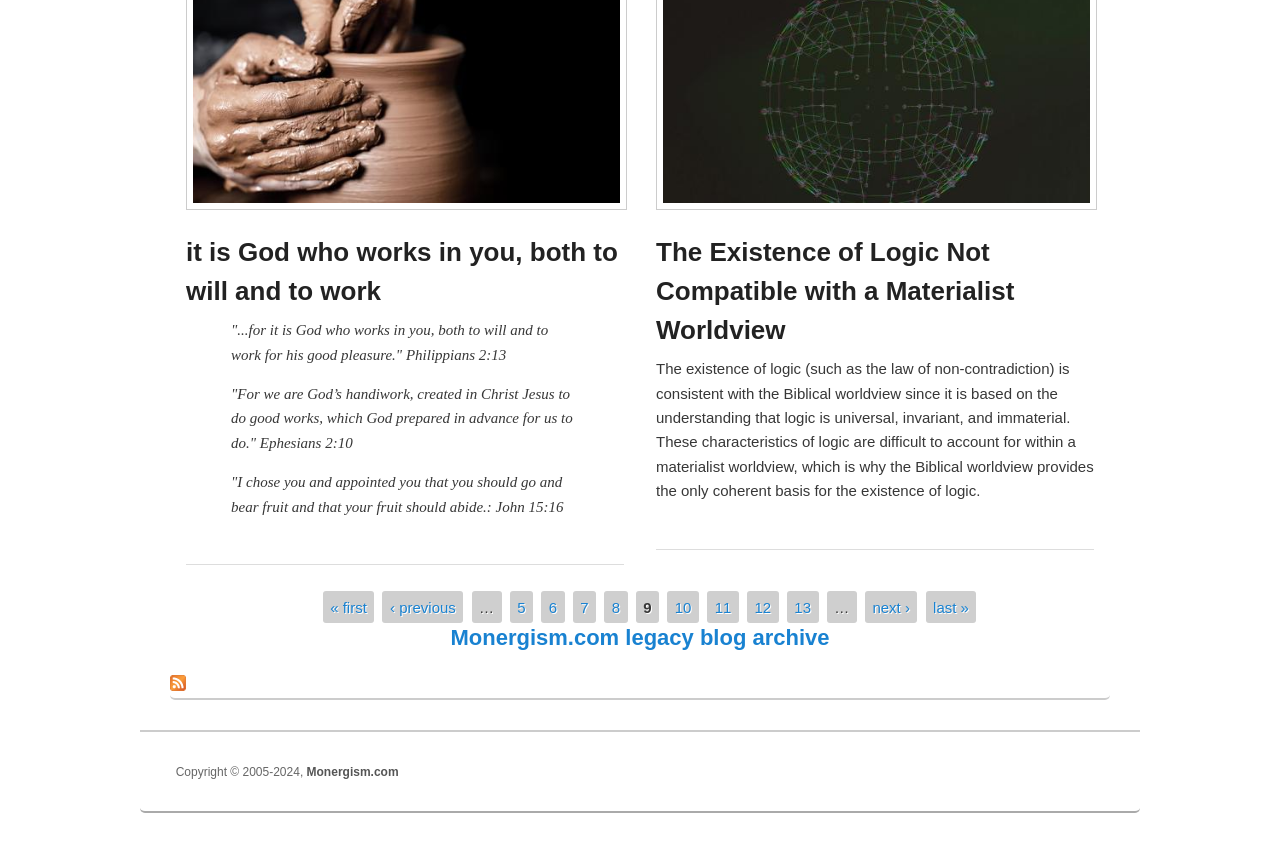Locate the bounding box coordinates of the area to click to fulfill this instruction: "Learn about 'GLOBAL HEALTH'". The bounding box should be presented as four float numbers between 0 and 1, in the order [left, top, right, bottom].

None